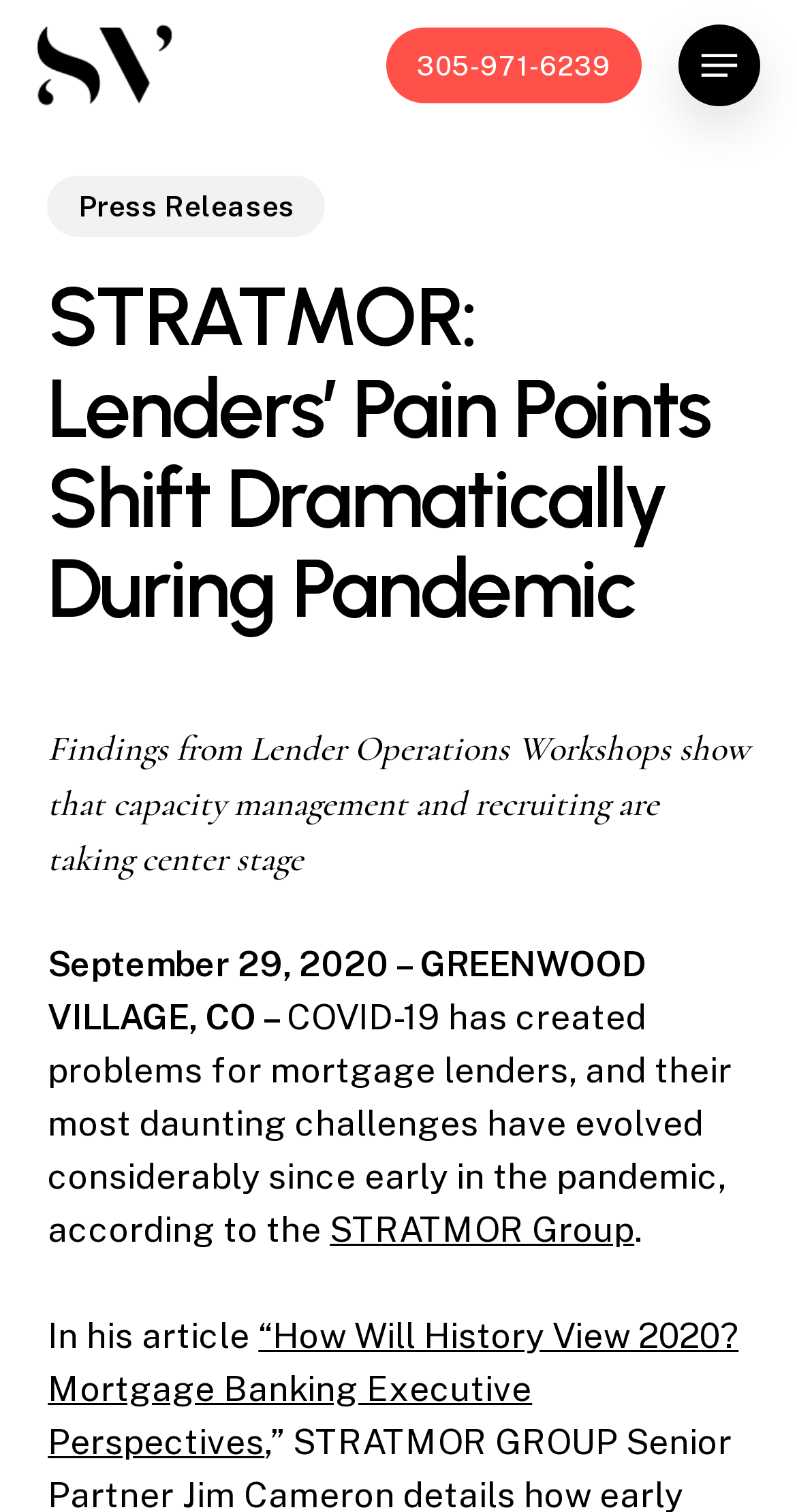Determine the bounding box coordinates of the UI element described by: "Vision".

None